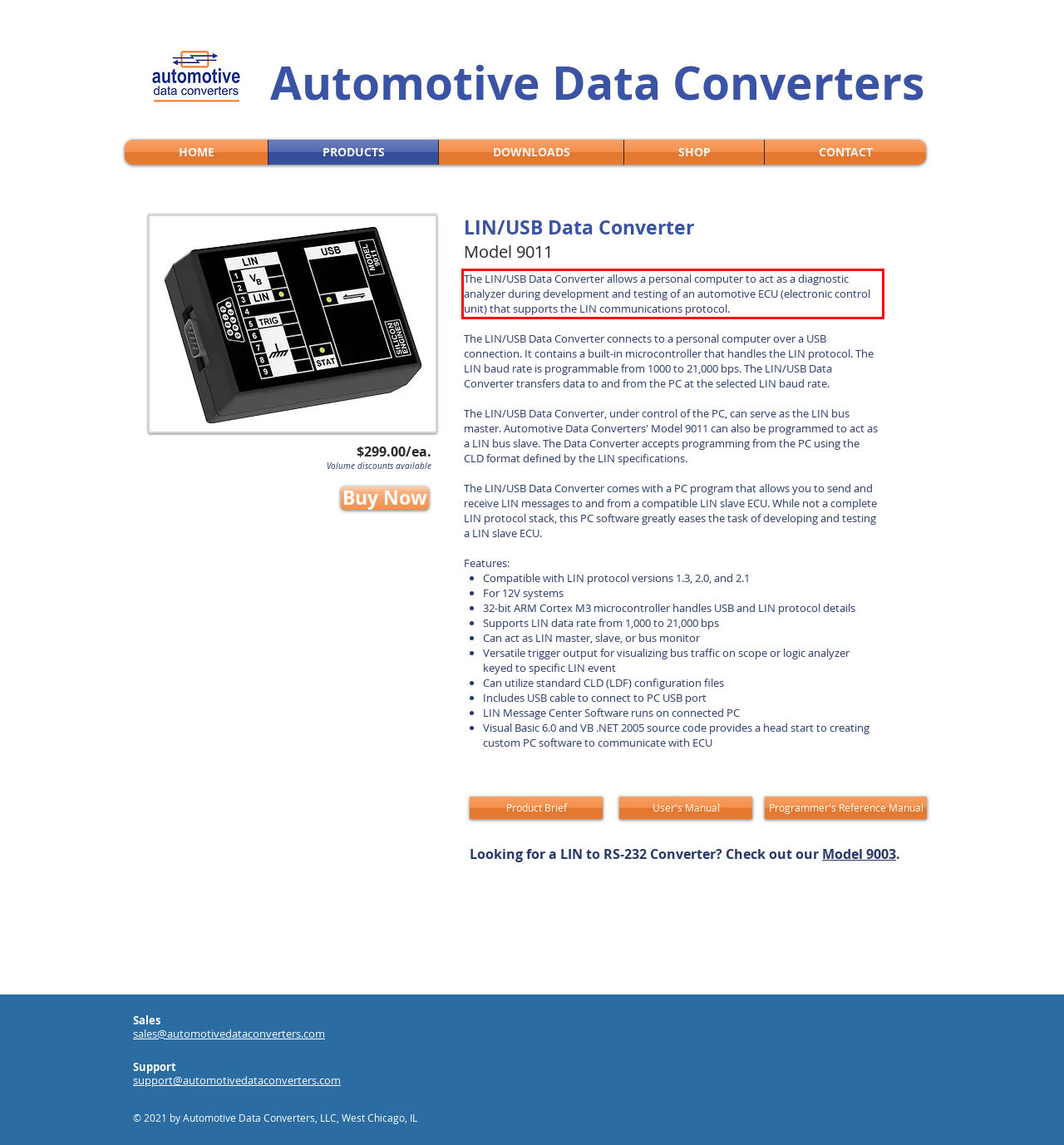Please perform OCR on the text within the red rectangle in the webpage screenshot and return the text content.

The LIN/USB Data Converter allows a personal computer to act as a diagnostic analyzer during development and testing of an automotive ECU (electronic control unit) that supports the LIN communications protocol.